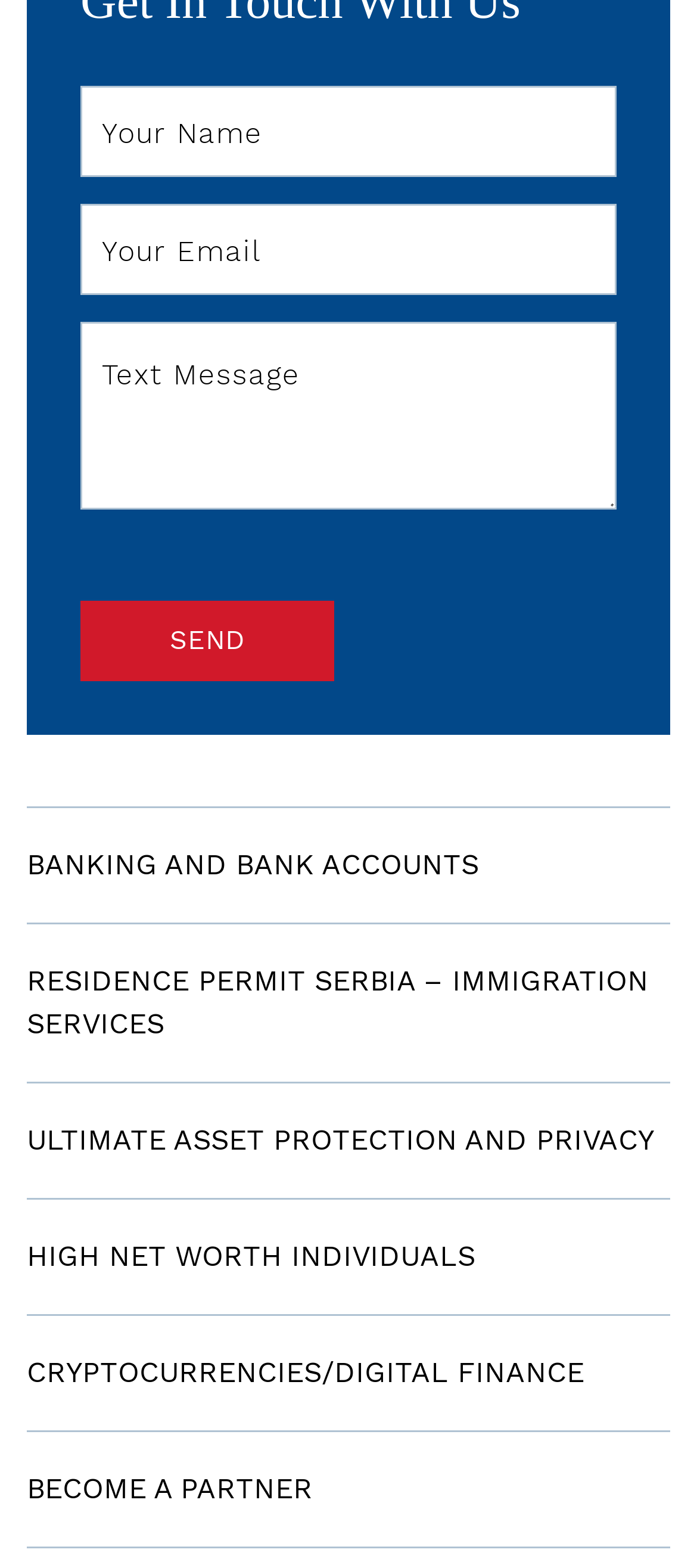Please find the bounding box coordinates of the element that must be clicked to perform the given instruction: "Enter your name". The coordinates should be four float numbers from 0 to 1, i.e., [left, top, right, bottom].

[0.115, 0.055, 0.885, 0.113]